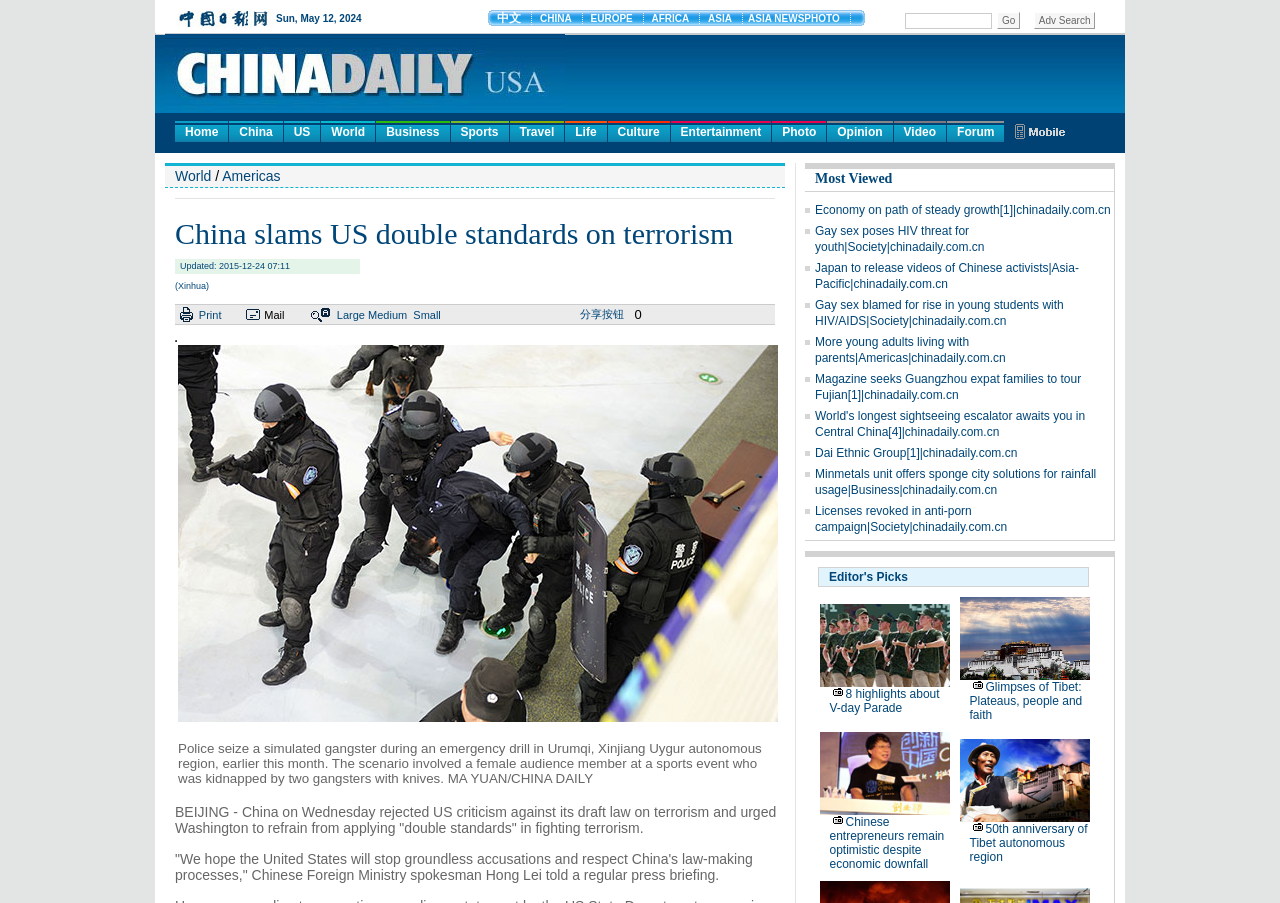Using the element description 8 highlights about V-day Parade, predict the bounding box coordinates for the UI element. Provide the coordinates in (top-left x, top-left y, bottom-right x, bottom-right y) format with values ranging from 0 to 1.

[0.648, 0.761, 0.734, 0.792]